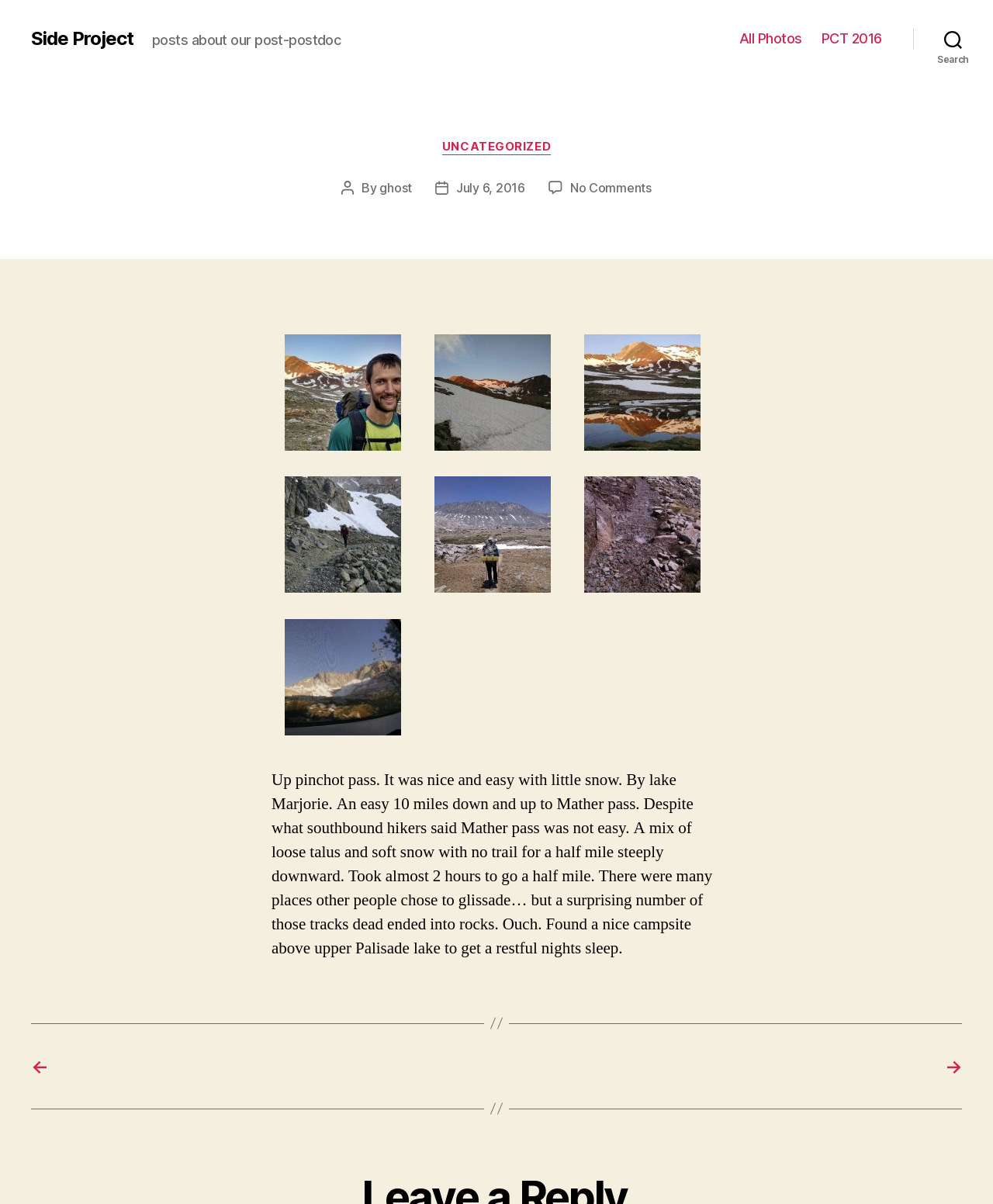How many miles did the author hike?
Using the image, give a concise answer in the form of a single word or short phrase.

10 miles